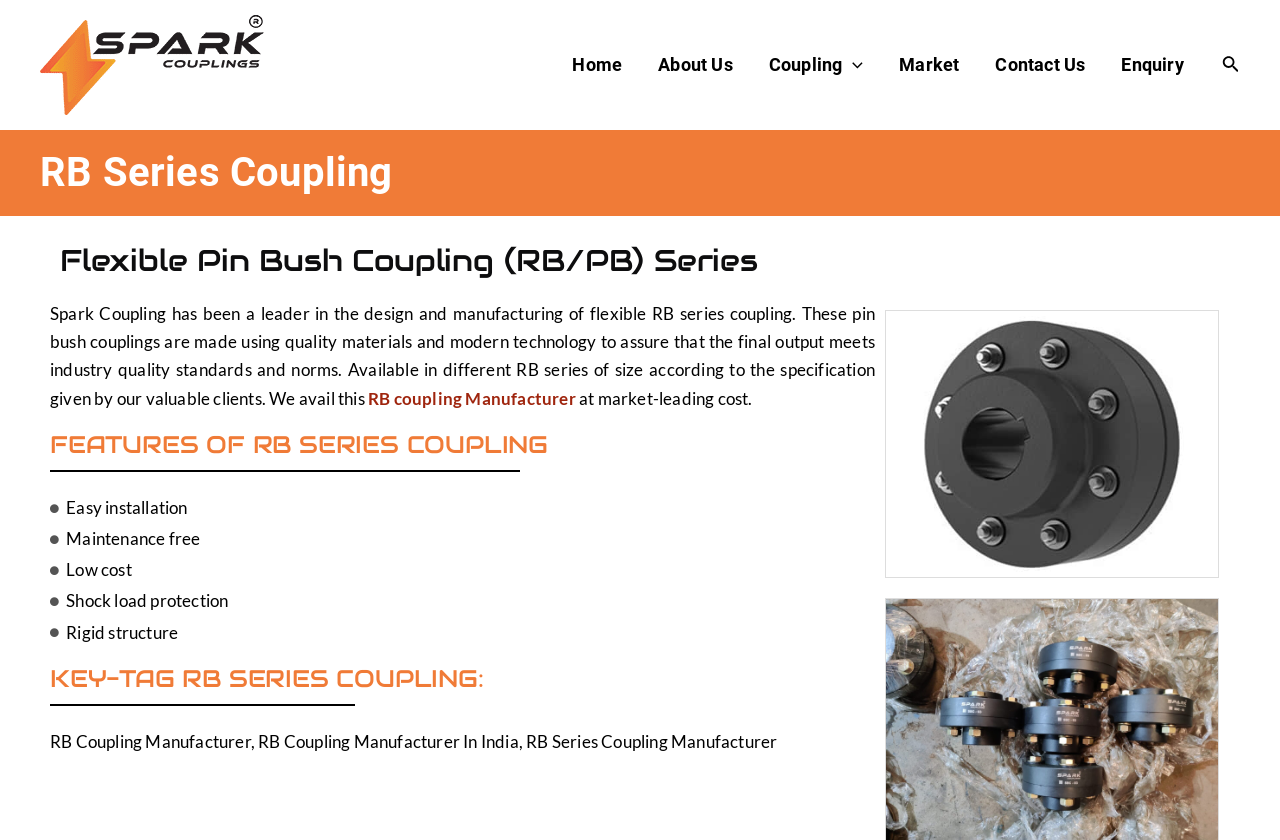Determine the bounding box coordinates of the region to click in order to accomplish the following instruction: "Explore the About Us page". Provide the coordinates as four float numbers between 0 and 1, specifically [left, top, right, bottom].

[0.5, 0.048, 0.587, 0.107]